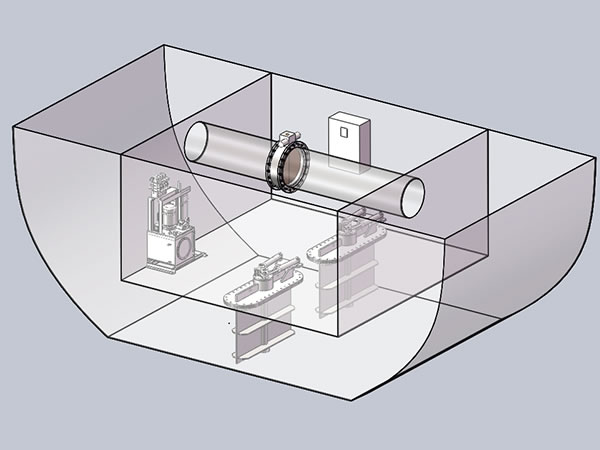What is the purpose of the adjustable dampers?
Using the information from the image, answer the question thoroughly.

The precision-engineered components, including adjustable dampers, facilitate the modulation of the oscillation period, allowing adaptation to the varying rolling motions of the vessel. This enables the anti-roll system to minimize the rolling of various types of ships.